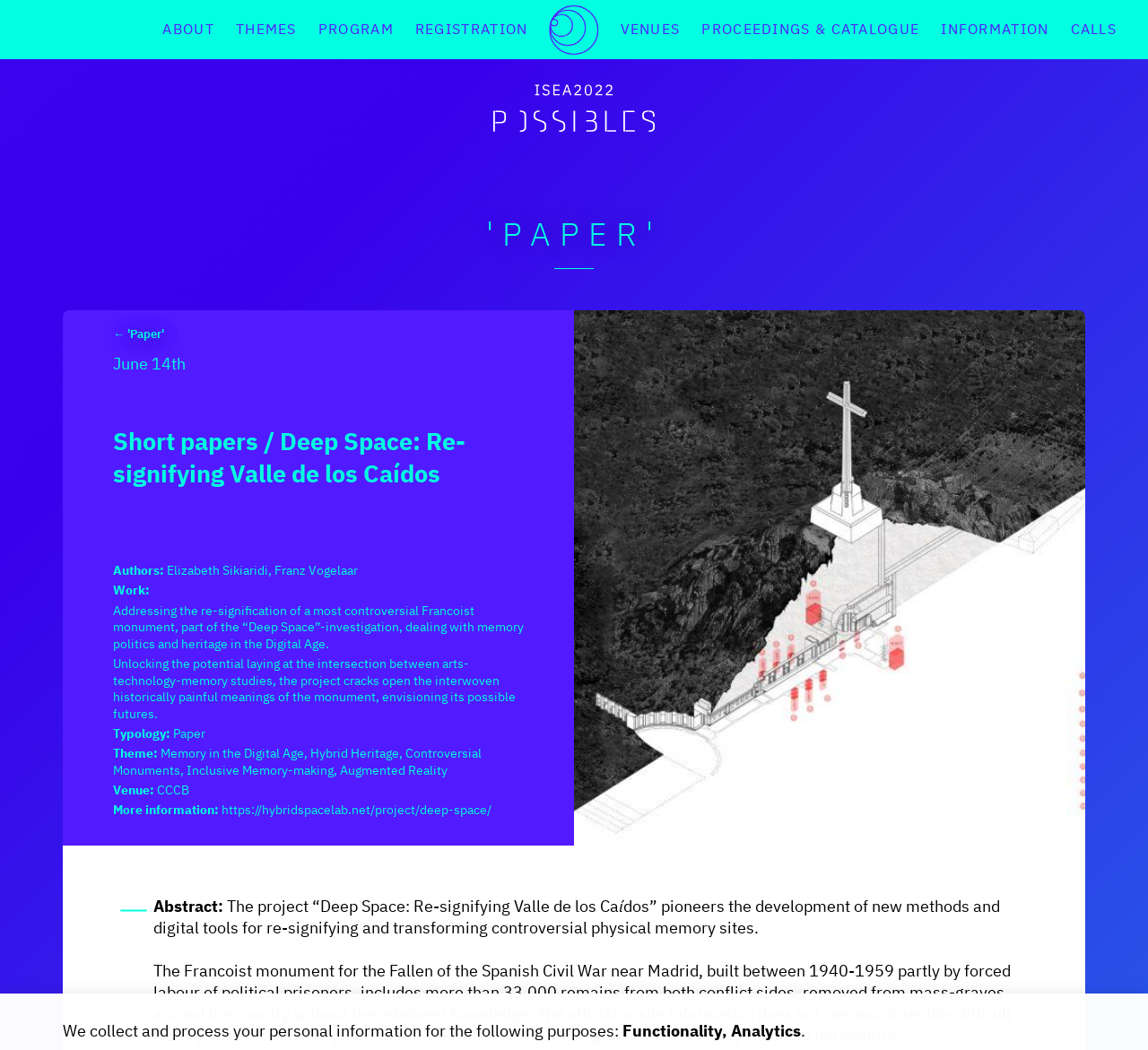Determine the bounding box coordinates of the element that should be clicked to execute the following command: "Click on ABOUT".

[0.132, 0.0, 0.196, 0.056]